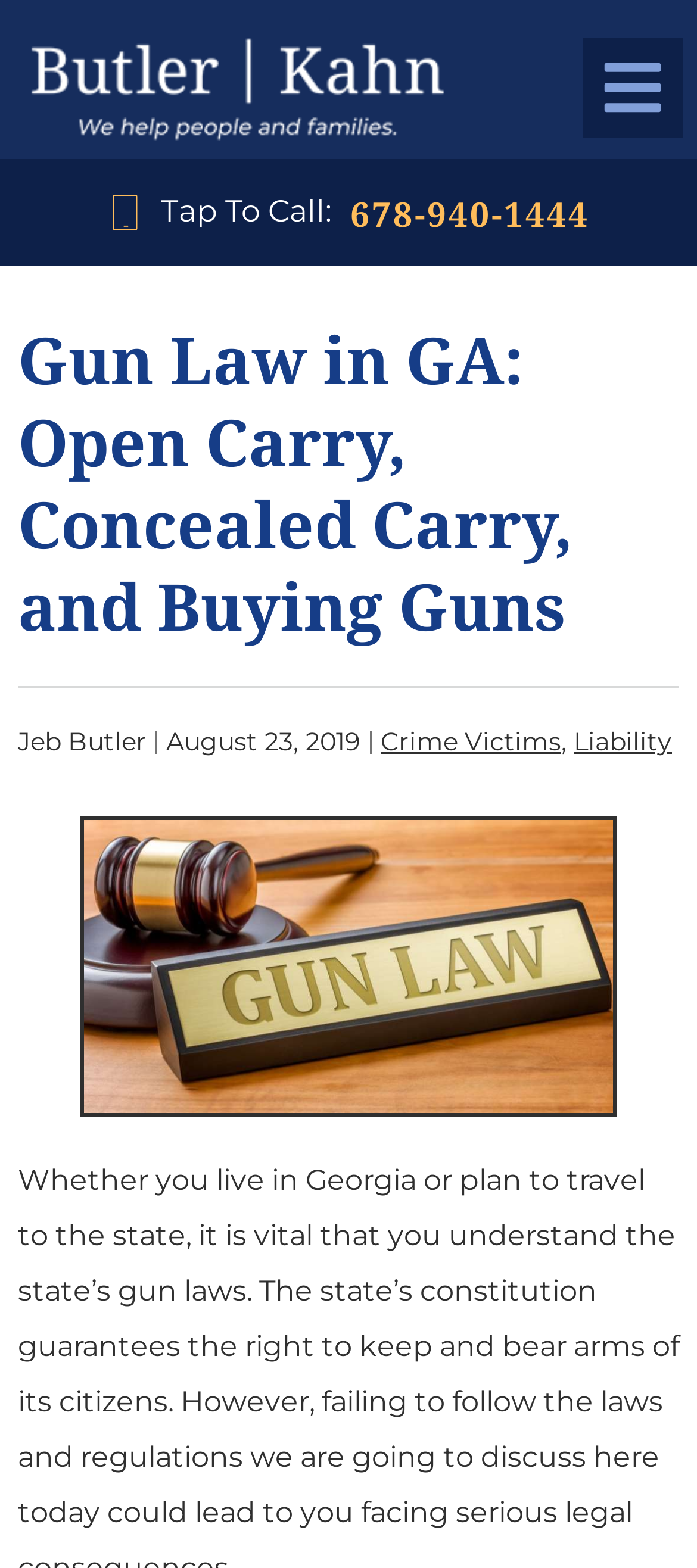Please find and provide the title of the webpage.

Gun Law in GA: Open Carry, Concealed Carry, and Buying Guns